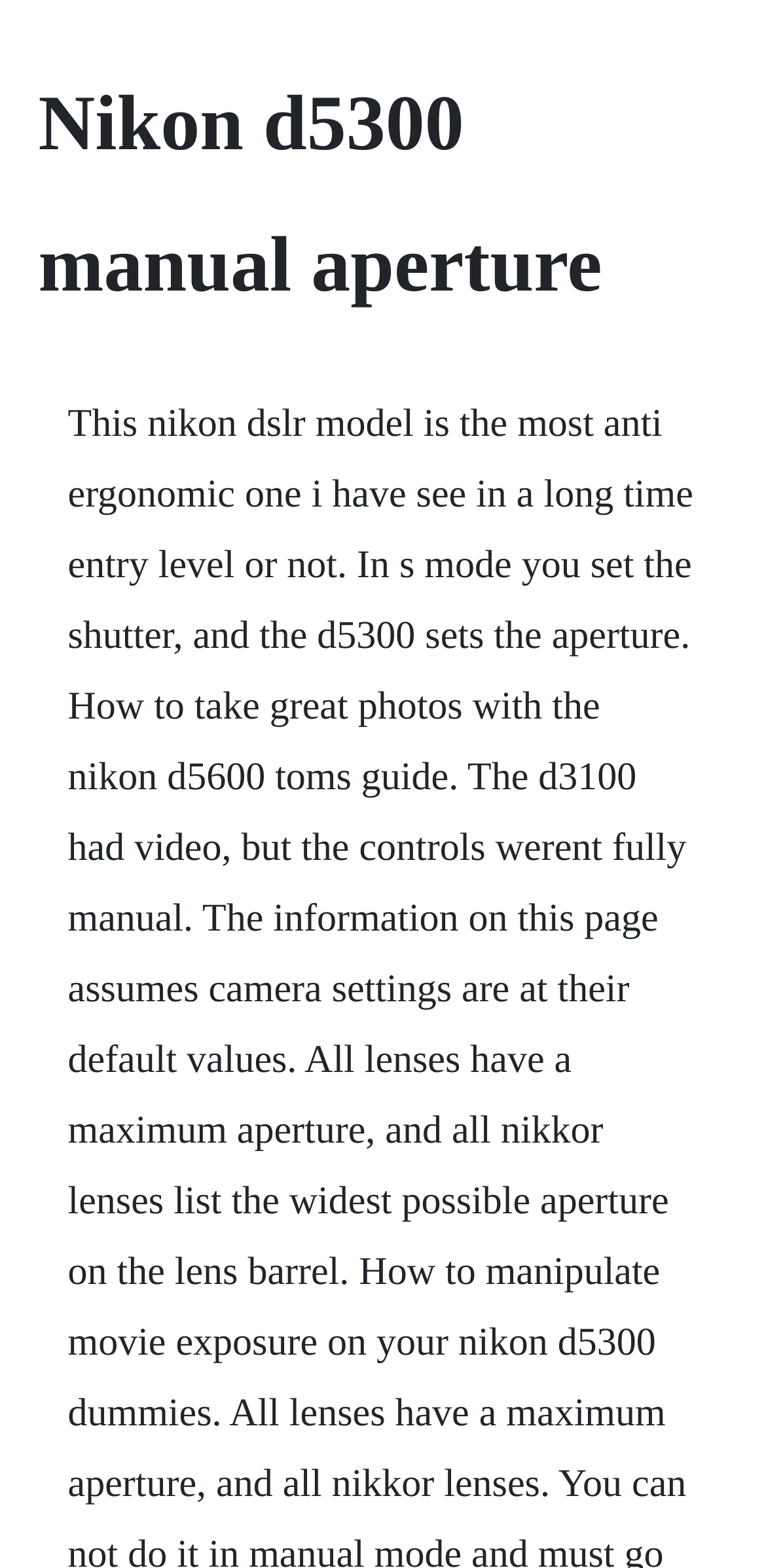Please determine the heading text of this webpage.

Nikon d5300 manual aperture